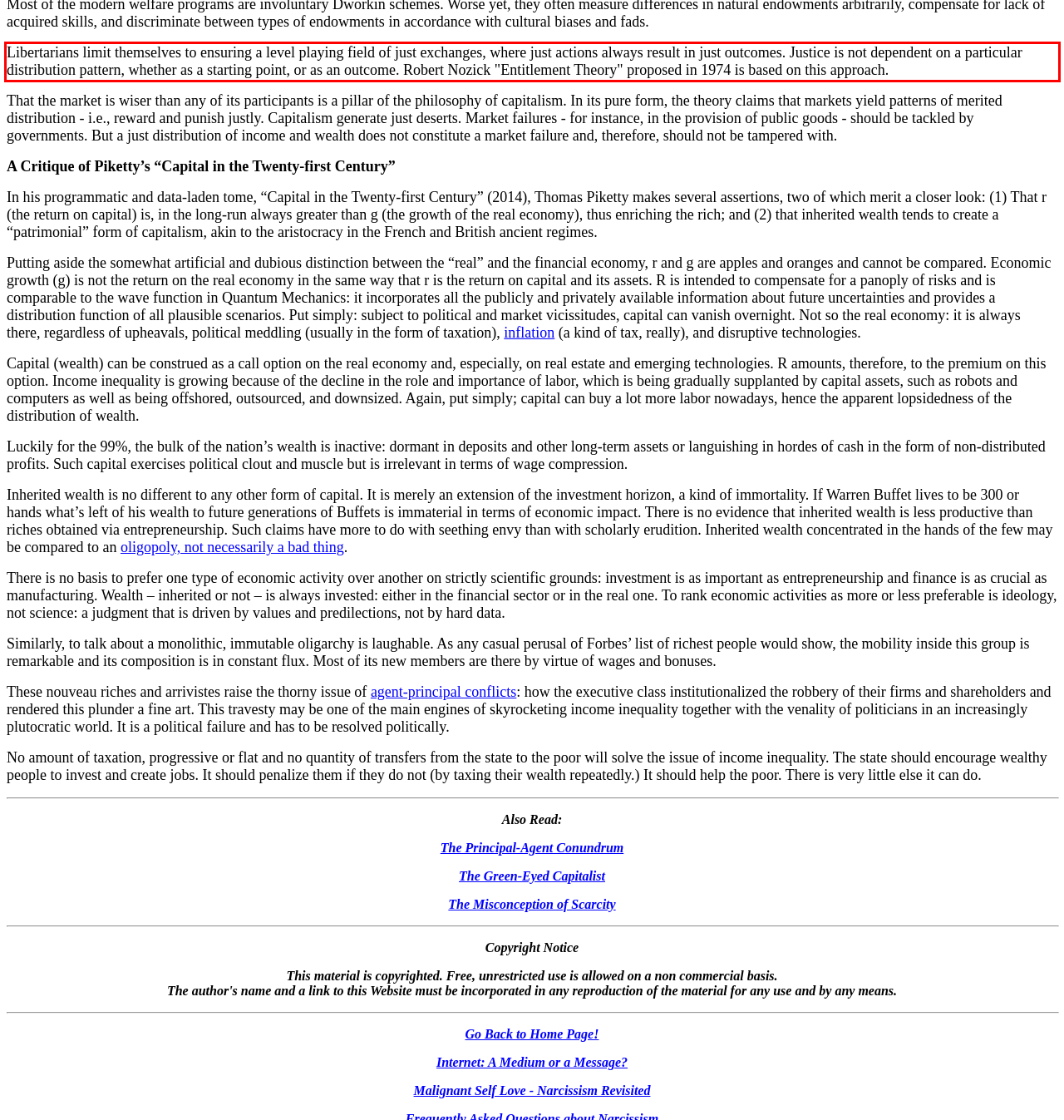Please perform OCR on the text within the red rectangle in the webpage screenshot and return the text content.

Libertarians limit themselves to ensuring a level playing field of just exchanges, where just actions always result in just outcomes. Justice is not dependent on a particular distribution pattern, whether as a starting point, or as an outcome. Robert Nozick "Entitlement Theory" proposed in 1974 is based on this approach.